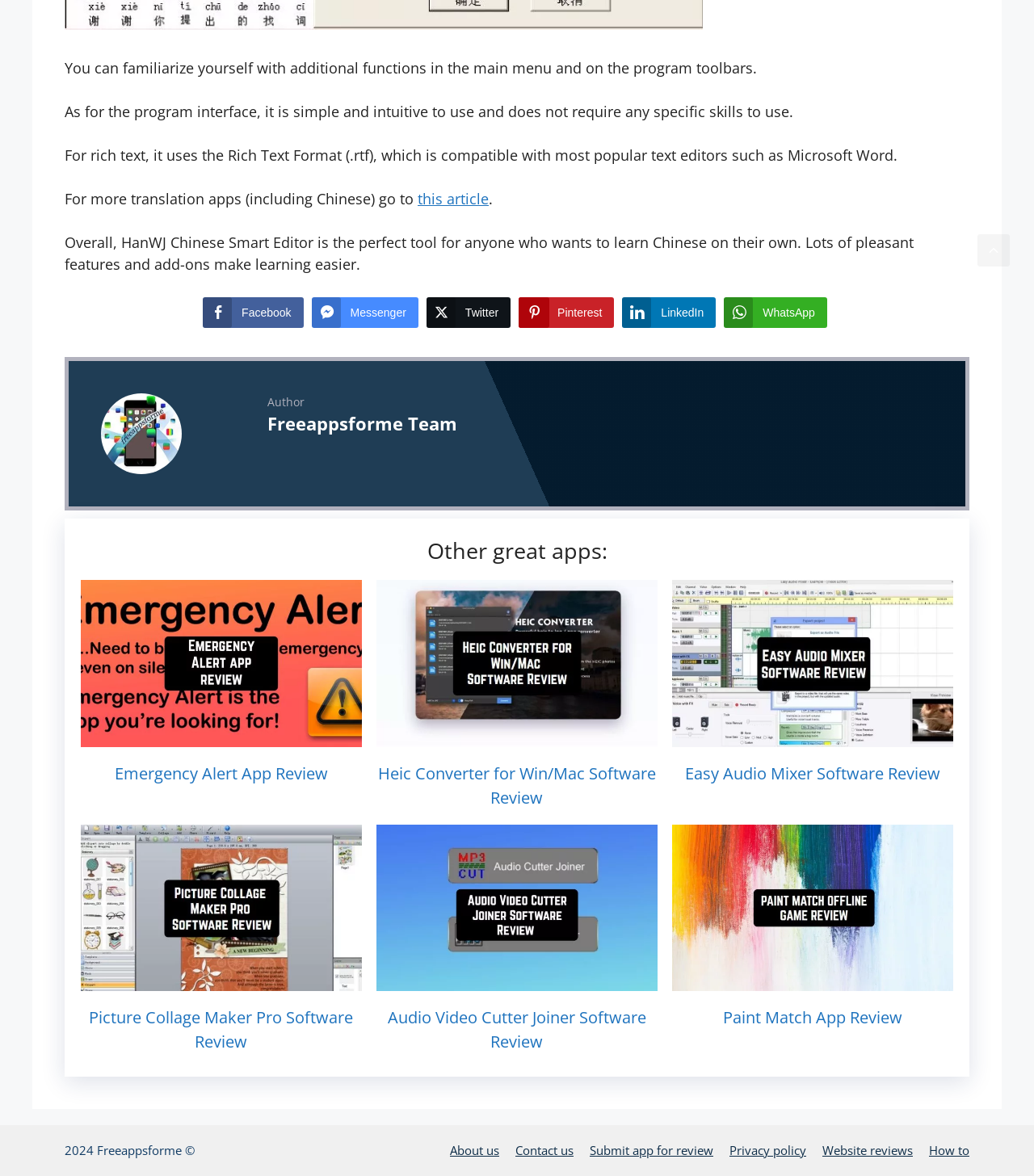Answer the question using only a single word or phrase: 
What is the format used for rich text?

Rich Text Format (.rtf)